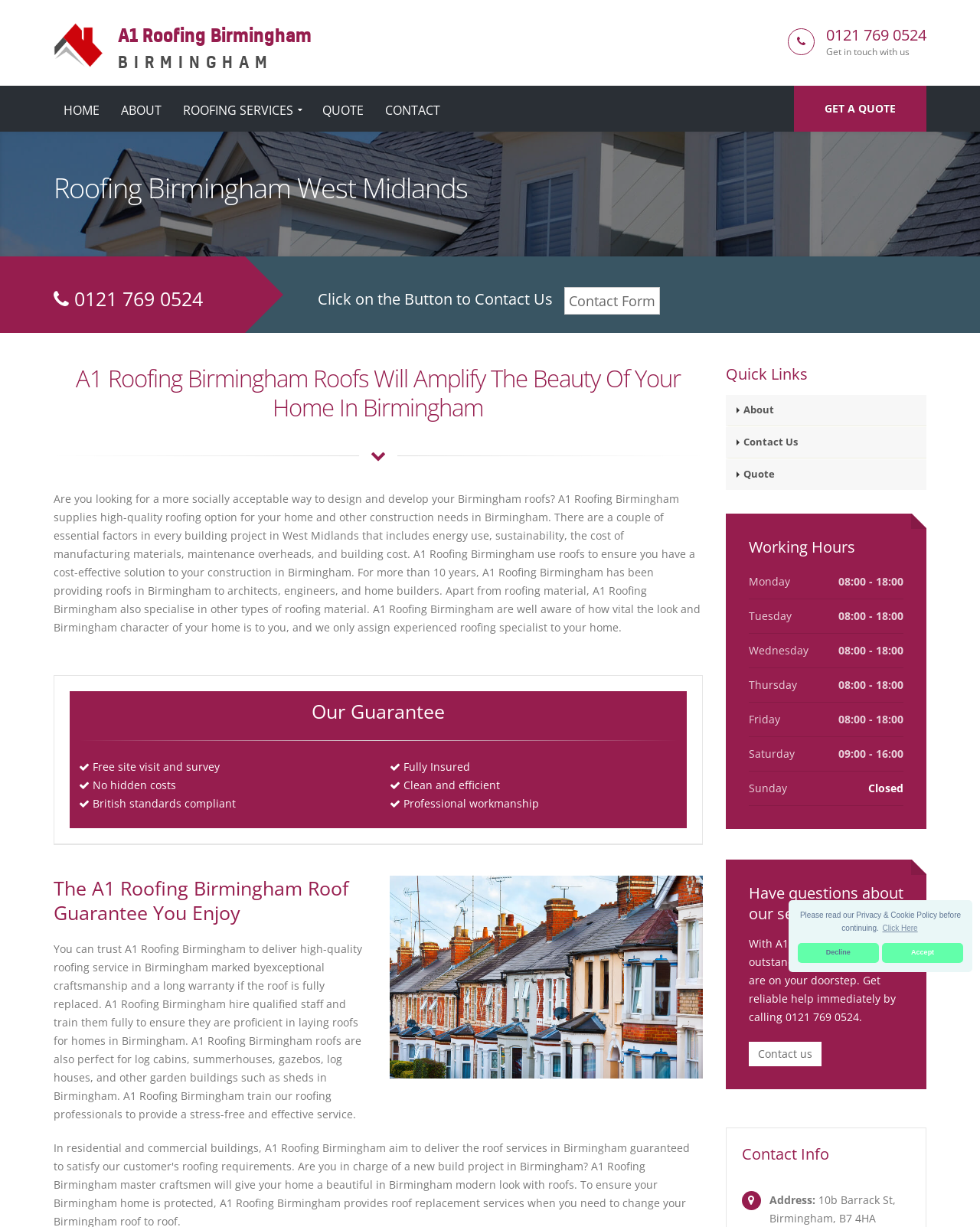Please give a succinct answer using a single word or phrase:
What is the primary service offered by A1 Roofing Birmingham?

Roofing services